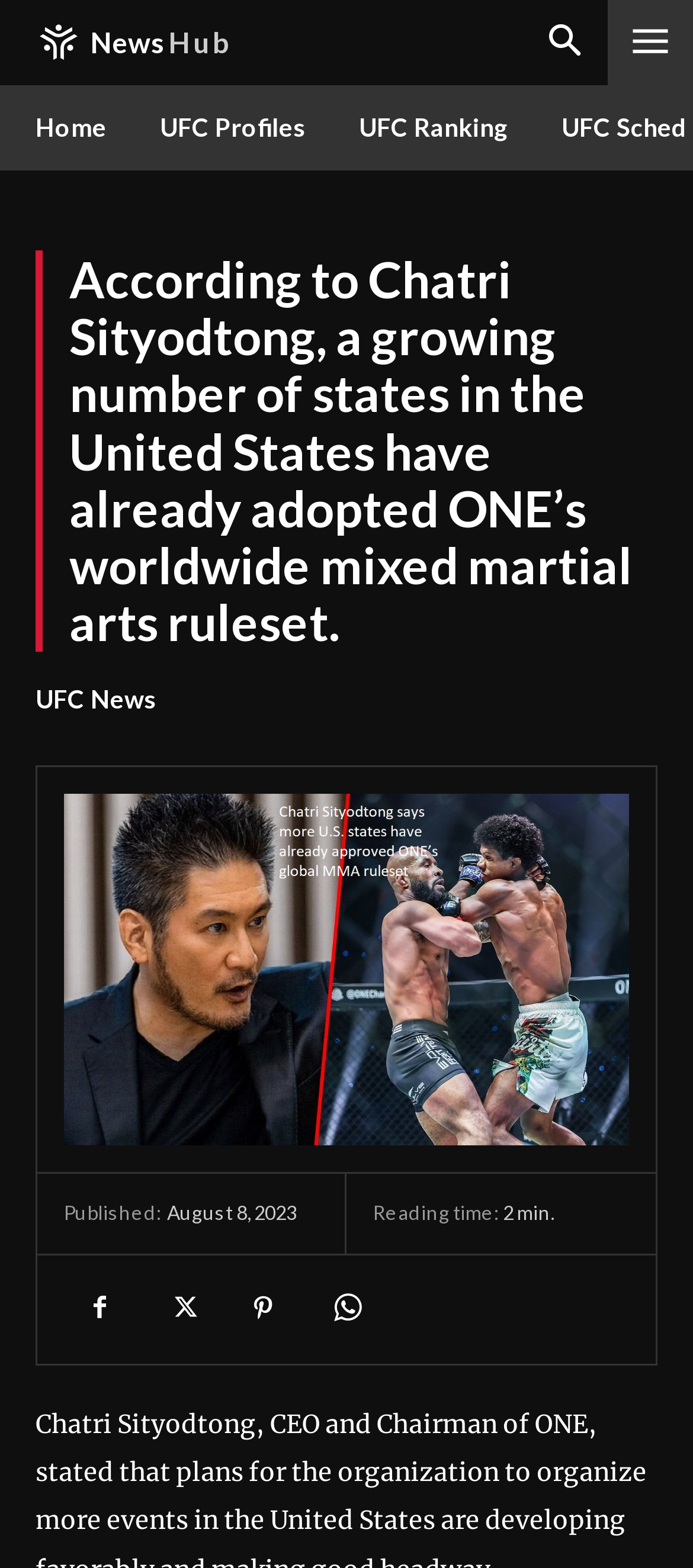Determine the bounding box coordinates of the clickable element necessary to fulfill the instruction: "View UFC Profiles". Provide the coordinates as four float numbers within the 0 to 1 range, i.e., [left, top, right, bottom].

[0.192, 0.054, 0.479, 0.109]